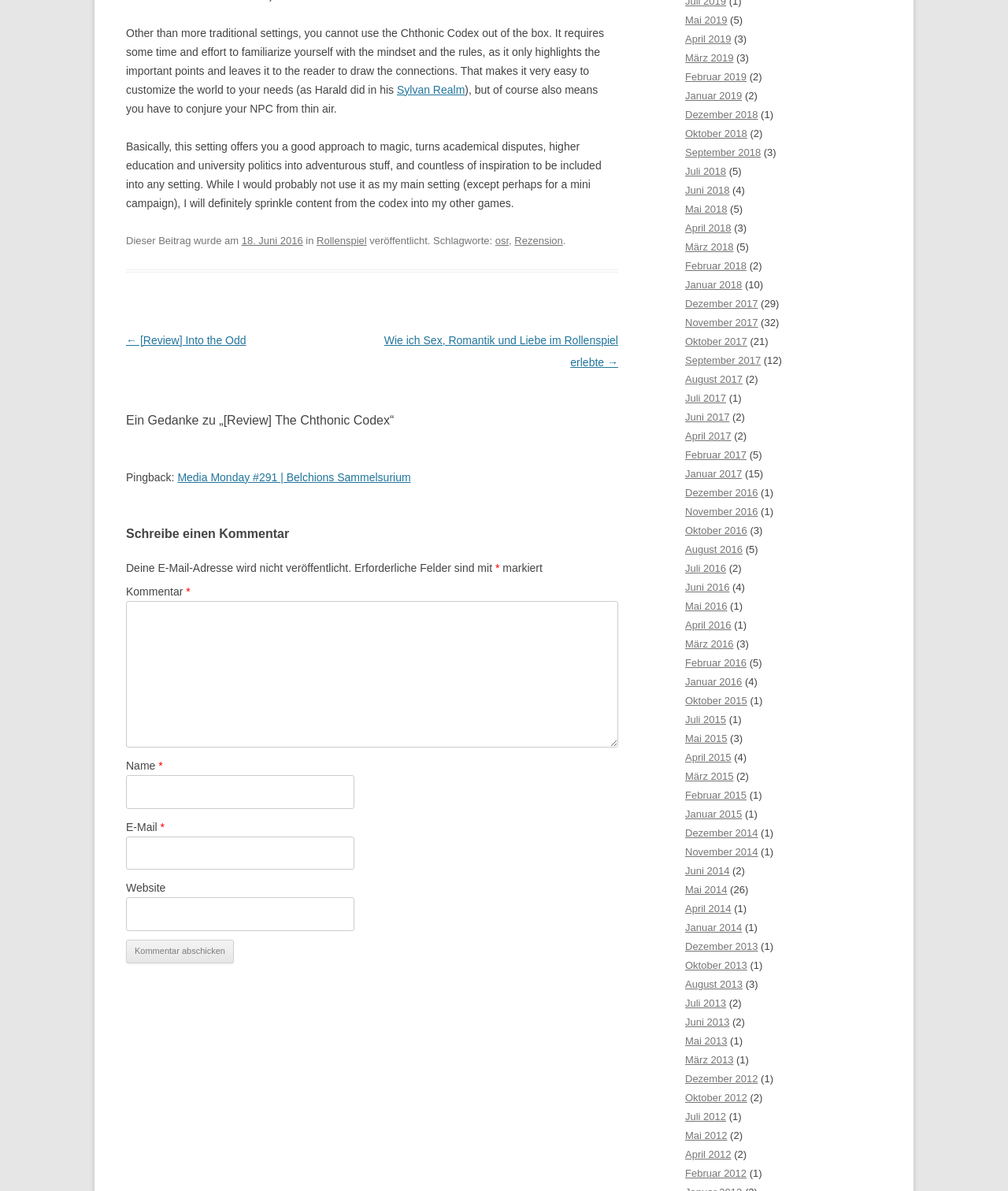Answer this question in one word or a short phrase: What is the purpose of the 'Kommentar' section?

To leave a comment